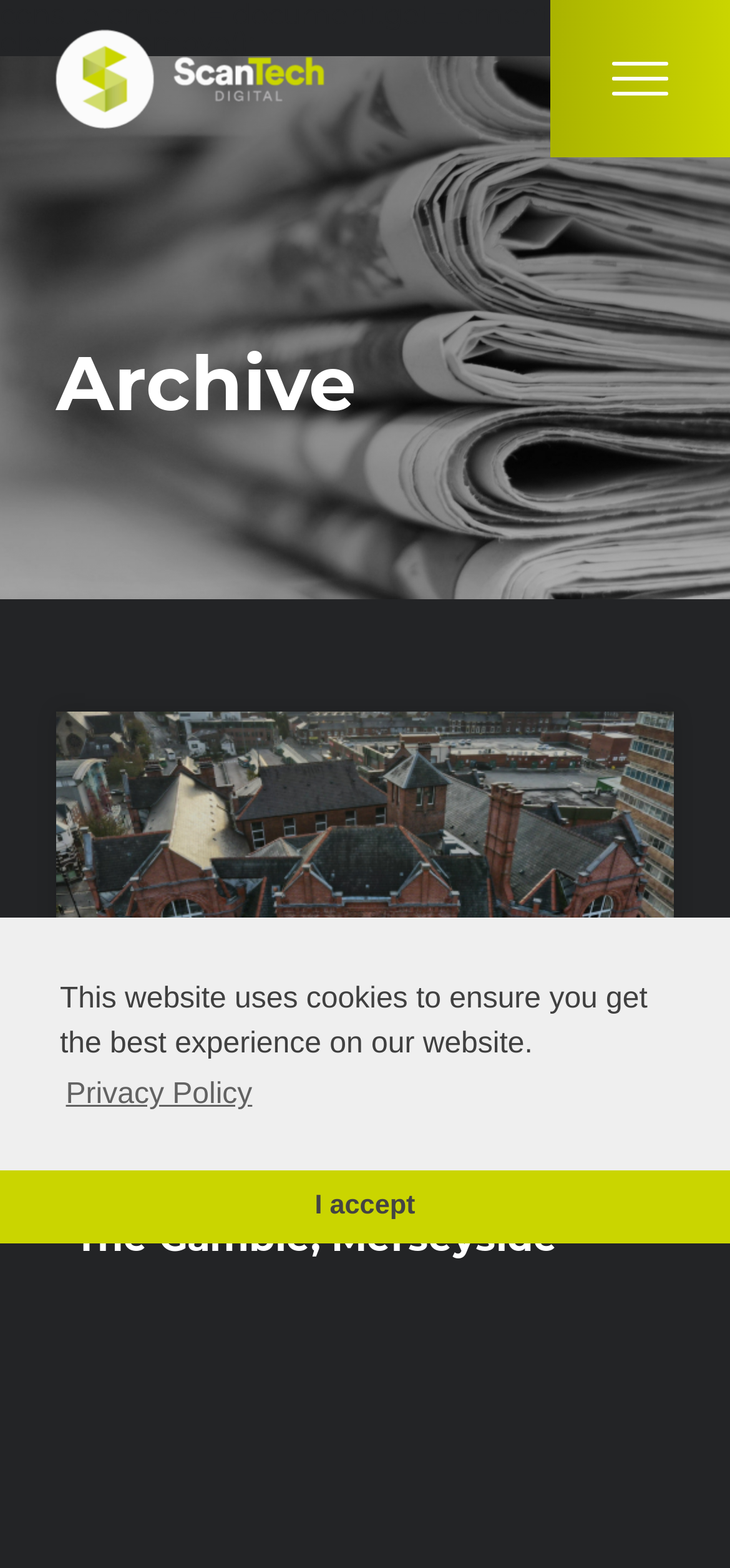Show me the bounding box coordinates of the clickable region to achieve the task as per the instruction: "View project archive".

[0.077, 0.215, 0.923, 0.311]